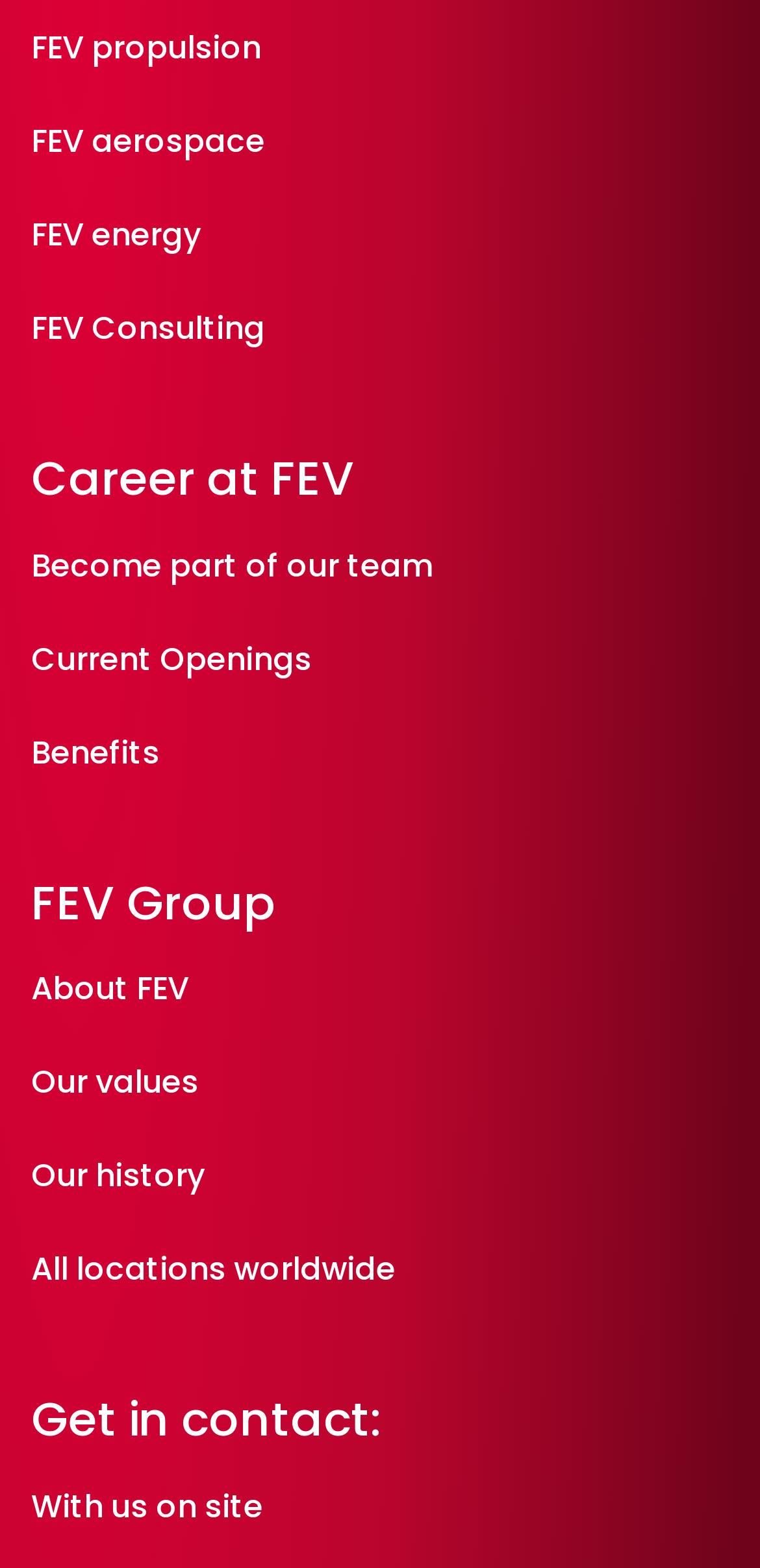Please provide a one-word or phrase answer to the question: 
How can I get in touch with FEV?

Through the 'Get in contact' section